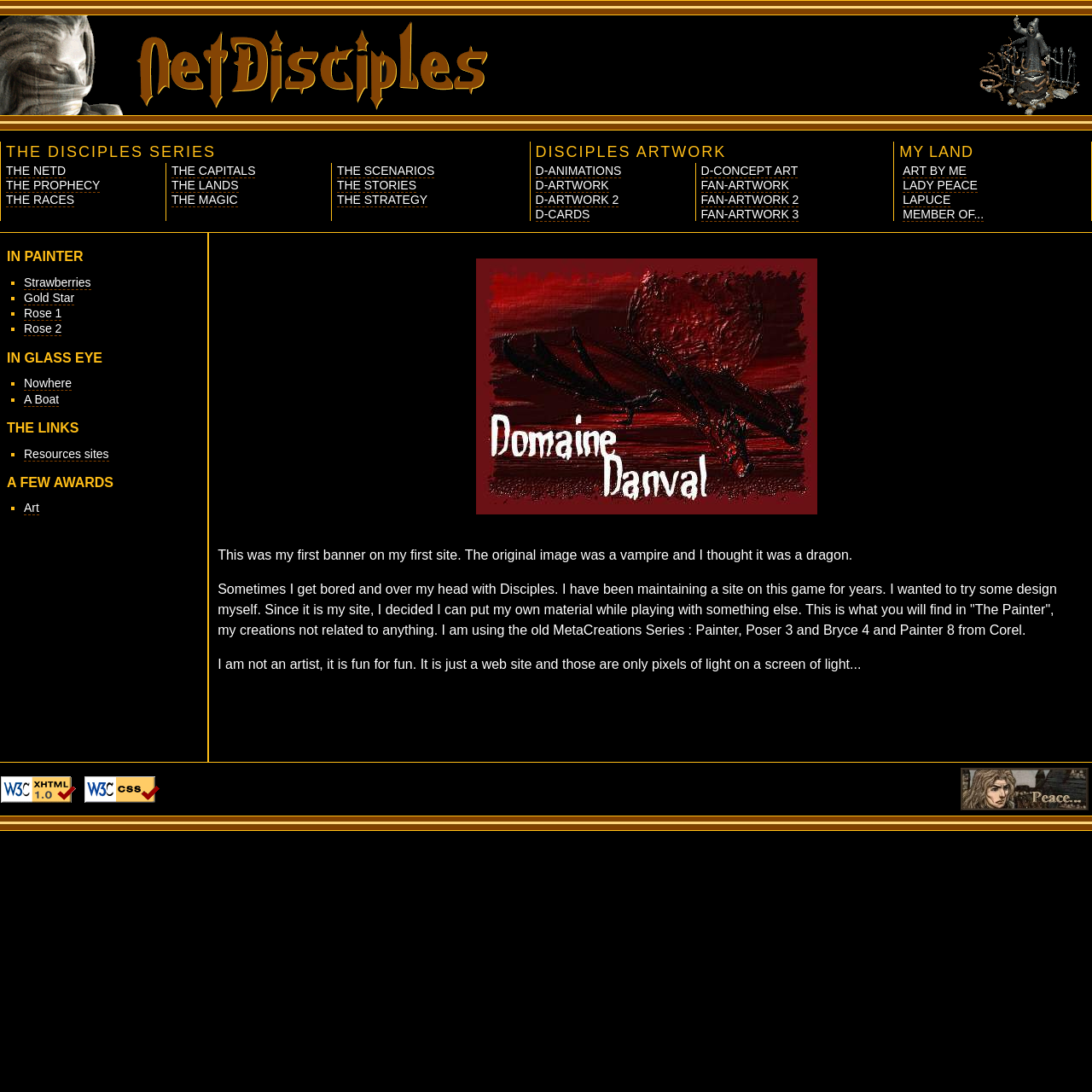Extract the bounding box of the UI element described as: "THE MAGIC".

[0.157, 0.177, 0.218, 0.19]